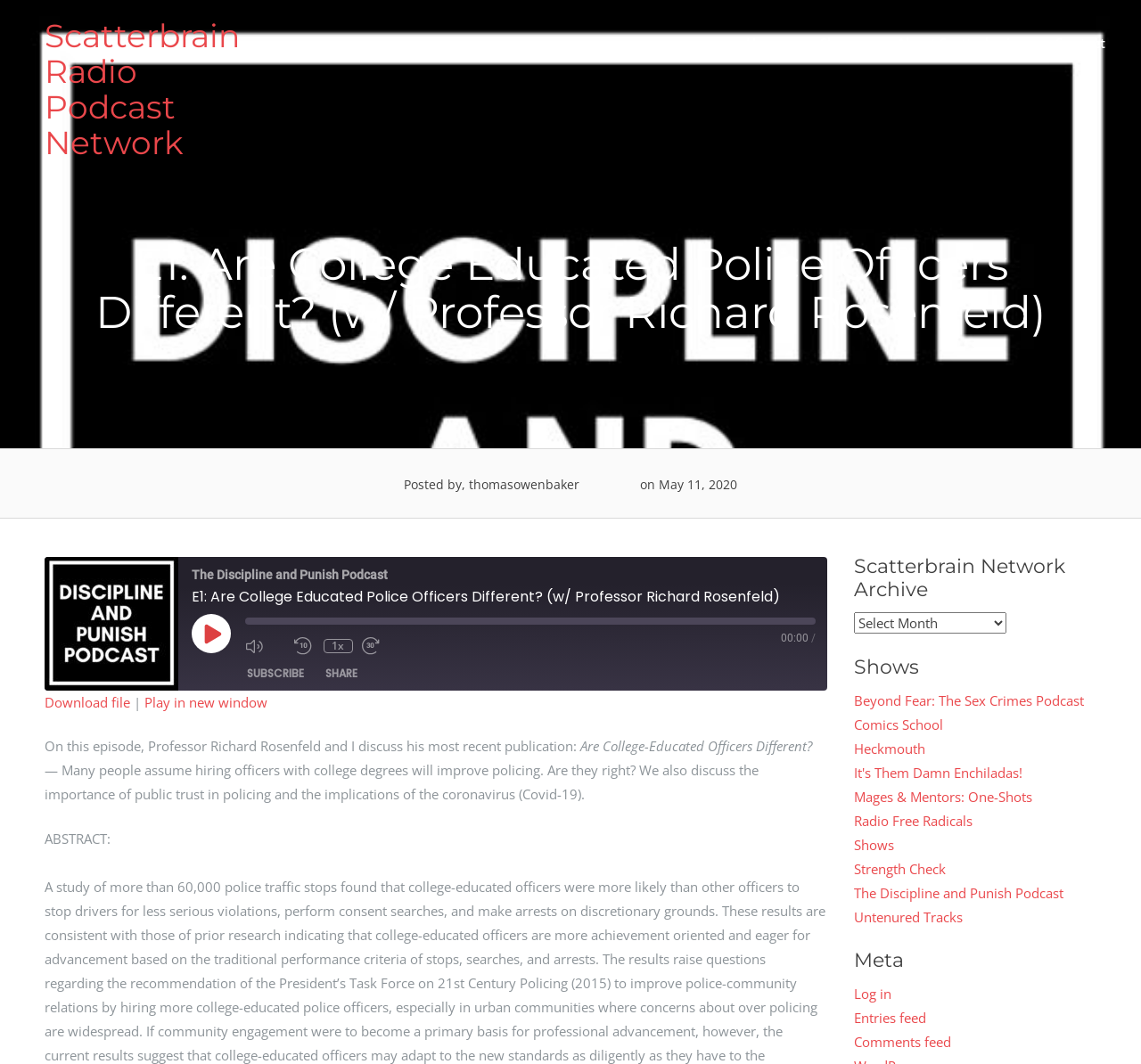Provide the bounding box coordinates of the area you need to click to execute the following instruction: "Share the episode on Facebook".

[0.115, 0.67, 0.138, 0.696]